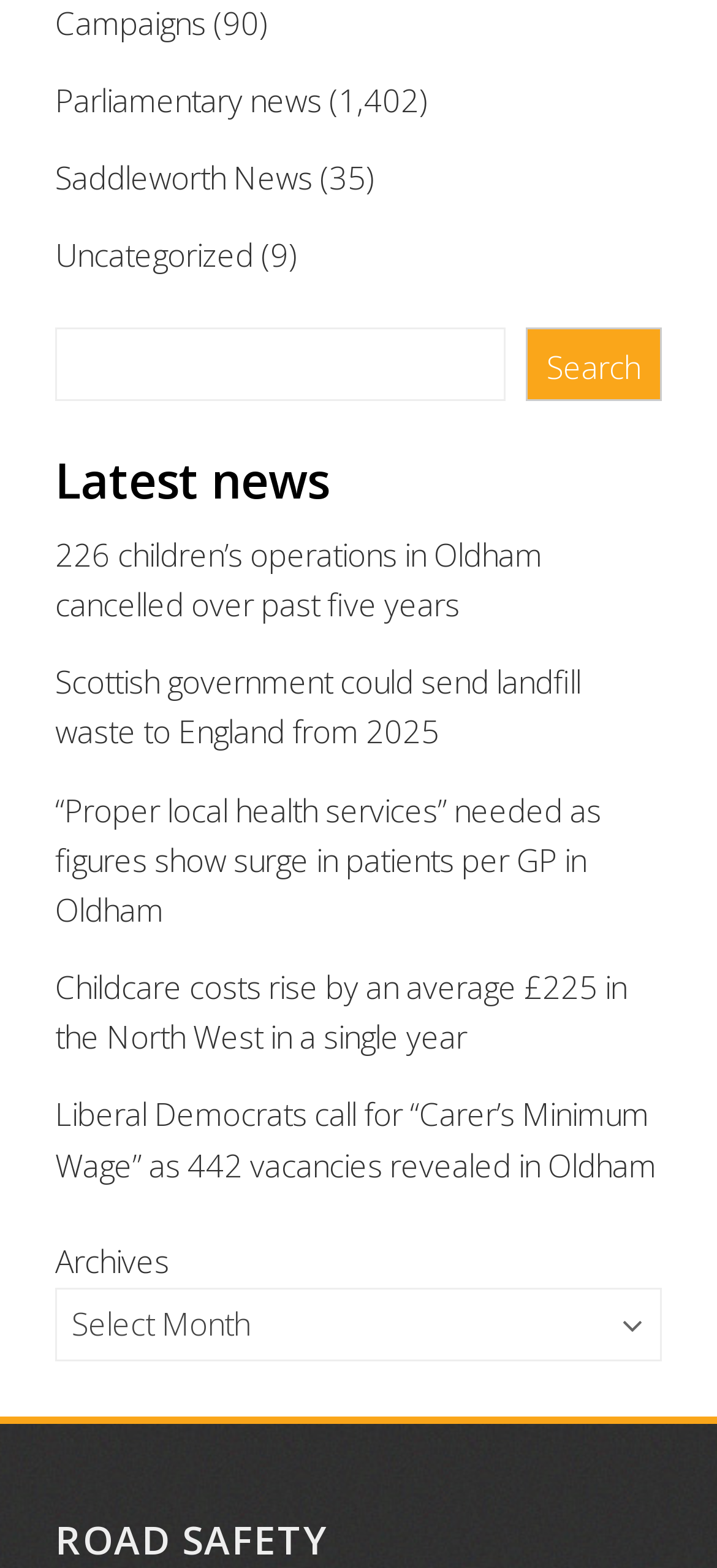Identify the bounding box coordinates of the element to click to follow this instruction: 'View Saddleworth News'. Ensure the coordinates are four float values between 0 and 1, provided as [left, top, right, bottom].

[0.077, 0.1, 0.436, 0.127]